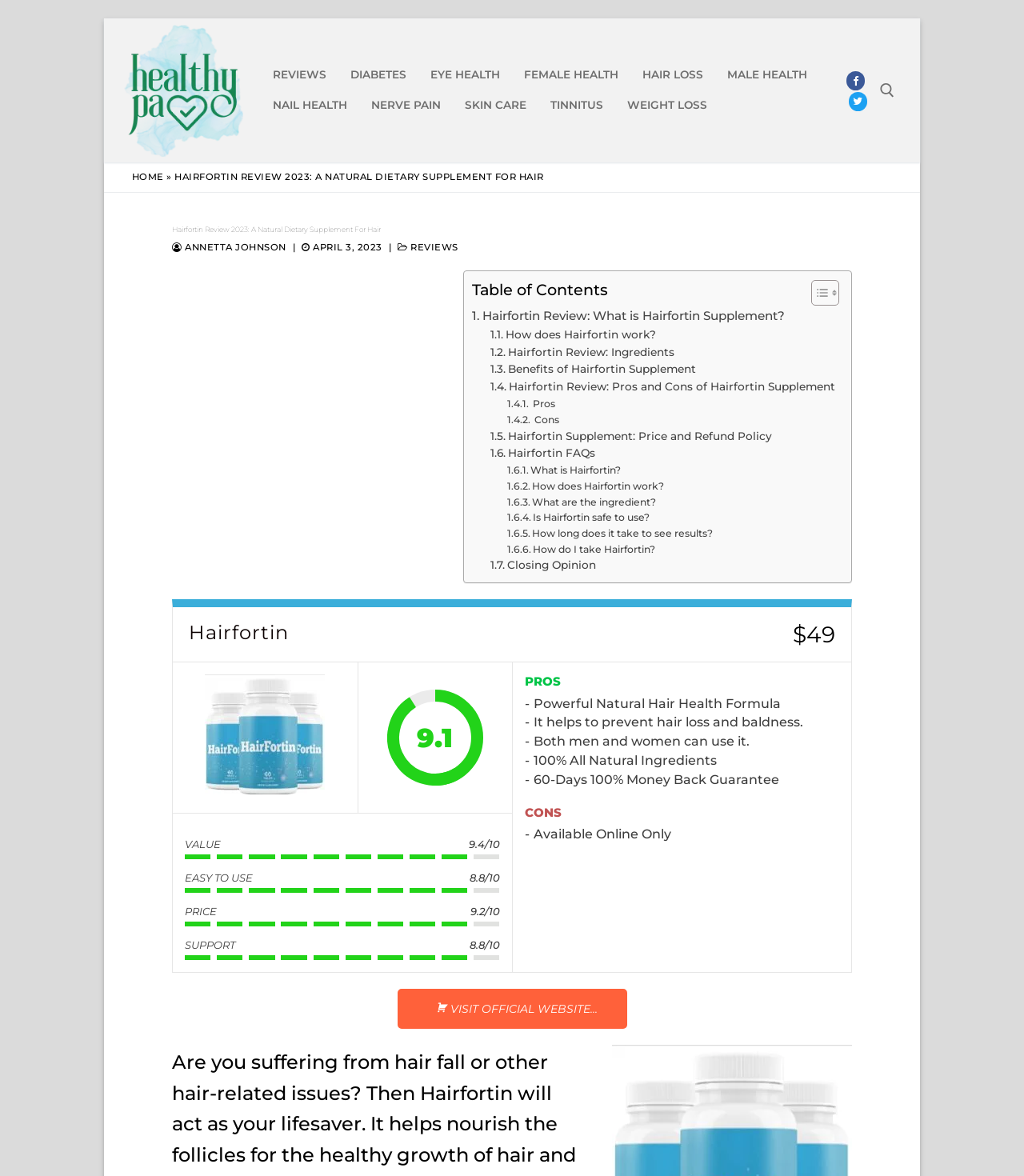Give a comprehensive overview of the webpage, including key elements.

This webpage is a review of Hairfortin, a natural dietary supplement for hair. At the top of the page, there is a navigation menu with links to various categories, including "REVIEWS", "DIABETES", "EYE HEALTH", and more. Below the navigation menu, there is a search bar and a link to open a search tool.

The main content of the page is divided into sections, starting with a heading that reads "Hairfortin Review 2023: A Natural Dietary Supplement For Hair". Below this heading, there is a table of contents with links to different sections of the review, including "What is Hairfortin Supplement?", "How does Hairfortin work?", and "Benefits of Hairfortin Supplement".

The review itself is divided into several sections, each with a heading and a brief summary of the topic. There are also links to toggle the table of contents and to visit the official website of Hairfortin. Throughout the review, there are ratings and scores given to Hairfortin in various categories, such as "VALUE", "EASY TO USE", "PRICE", and "SUPPORT".

In addition to the review, there are also sections highlighting the pros and cons of Hairfortin. The pros include its powerful natural hair health formula, its ability to prevent hair loss and baldness, and its 60-day money-back guarantee. The cons include its availability only online.

At the bottom of the page, there is a call-to-action link to visit the official website of Hairfortin. There are also social media links to Facebook and Twitter, as well as a link to the website's homepage.